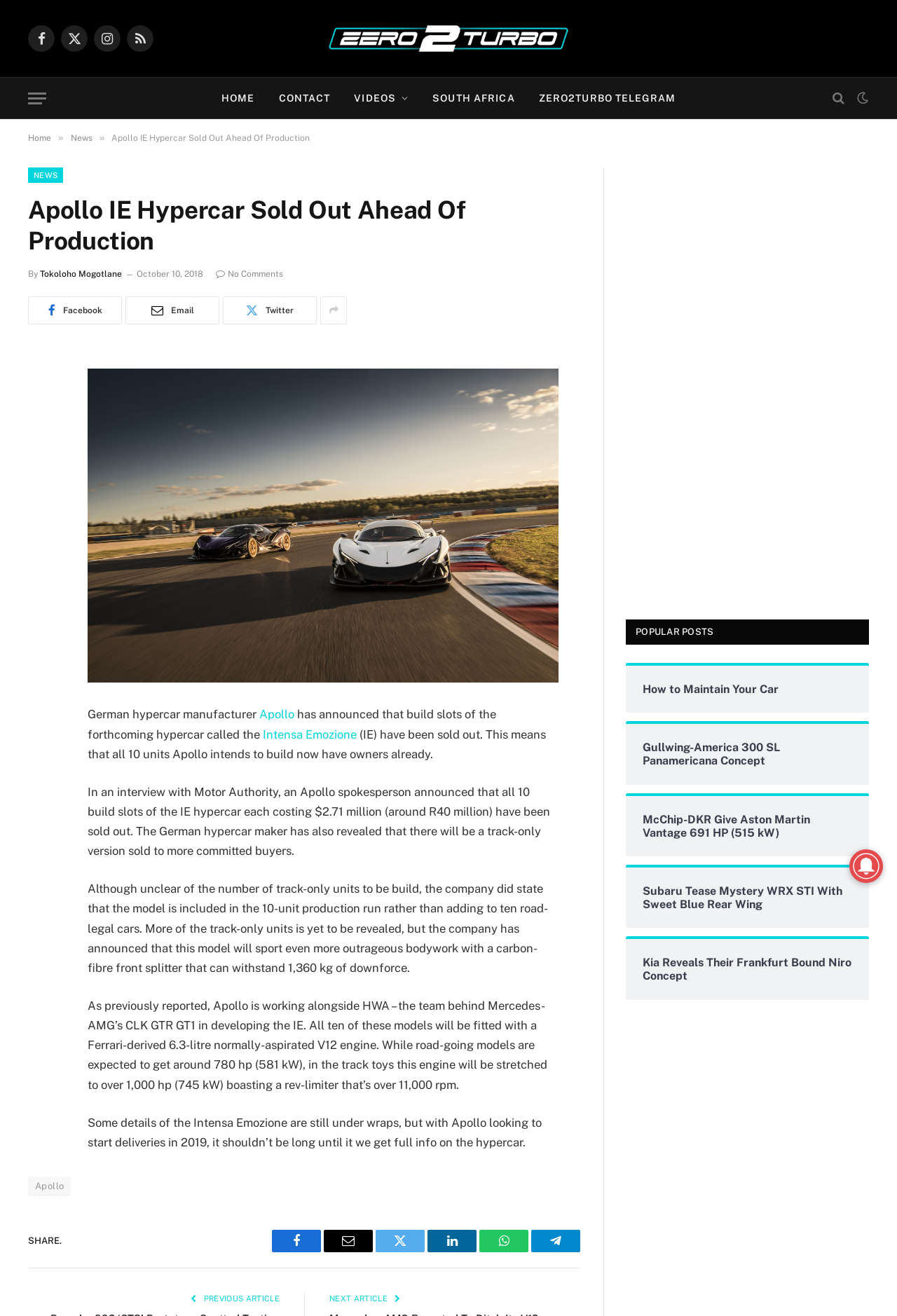When will the deliveries of the IE hypercar start?
Relying on the image, give a concise answer in one word or a brief phrase.

2019